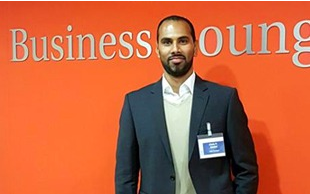What is the person's attire composed of?
Look at the image and respond with a one-word or short phrase answer.

dark suit jacket, light sweater, and collared shirt